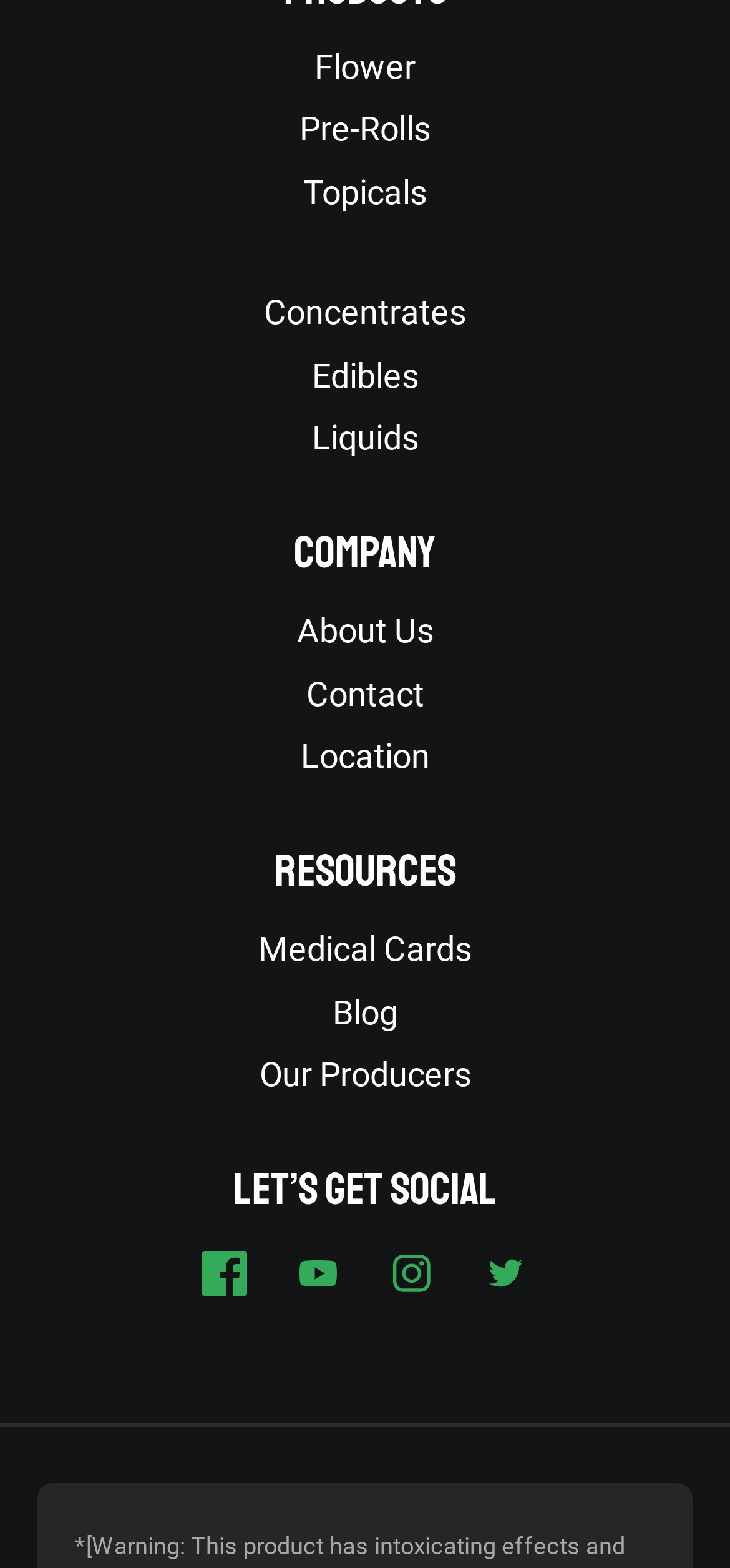Highlight the bounding box coordinates of the element you need to click to perform the following instruction: "Explore Concentrates."

[0.362, 0.186, 0.638, 0.211]